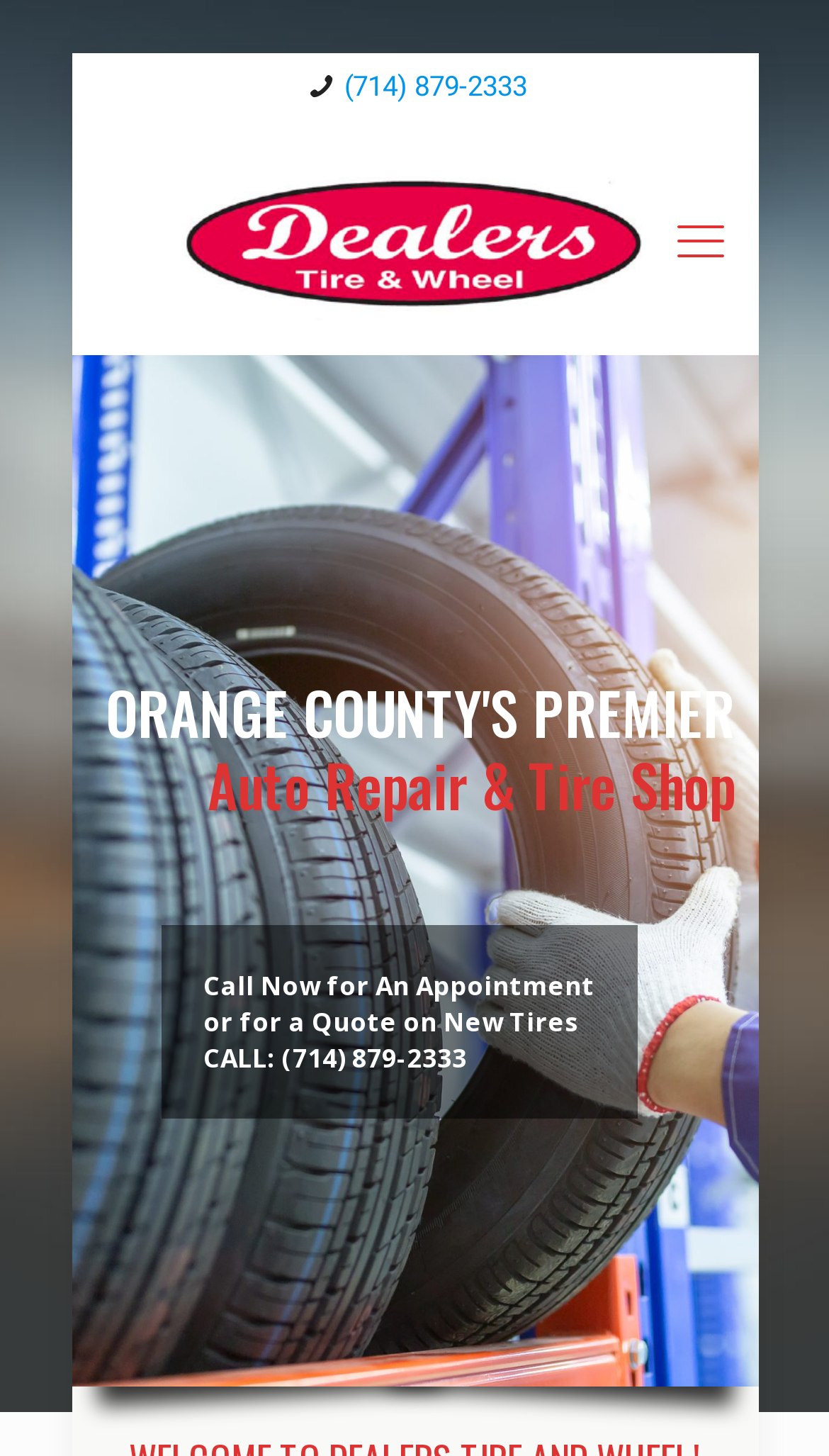What is the logo of the website?
Kindly give a detailed and elaborate answer to the question.

I found the logo by looking at the link element with the text 'Logo' and also confirmed it by seeing the image element with the same text 'Logo'.